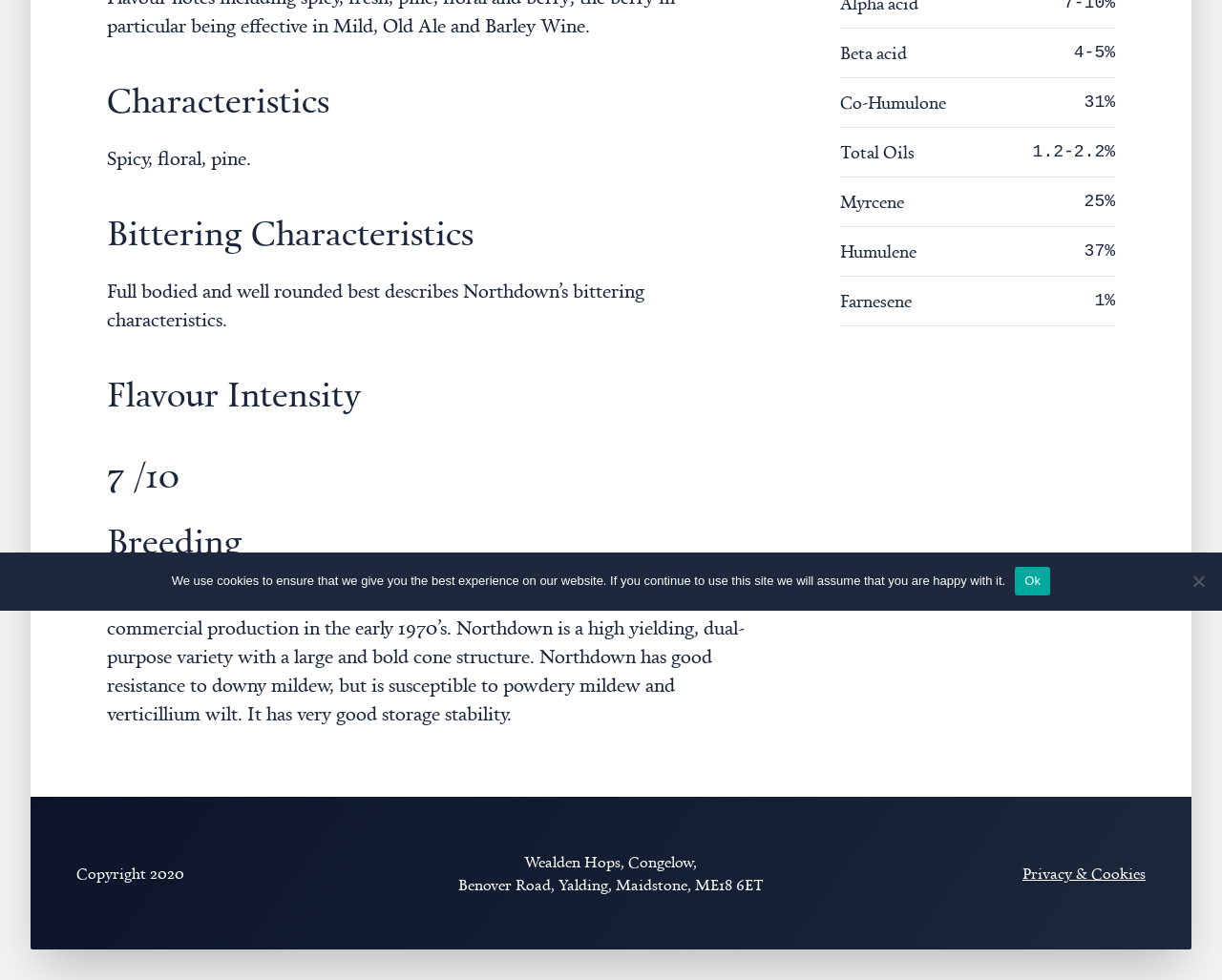Using the format (top-left x, top-left y, bottom-right x, bottom-right y), provide the bounding box coordinates for the described UI element. All values should be floating point numbers between 0 and 1: Ok

[0.831, 0.578, 0.86, 0.607]